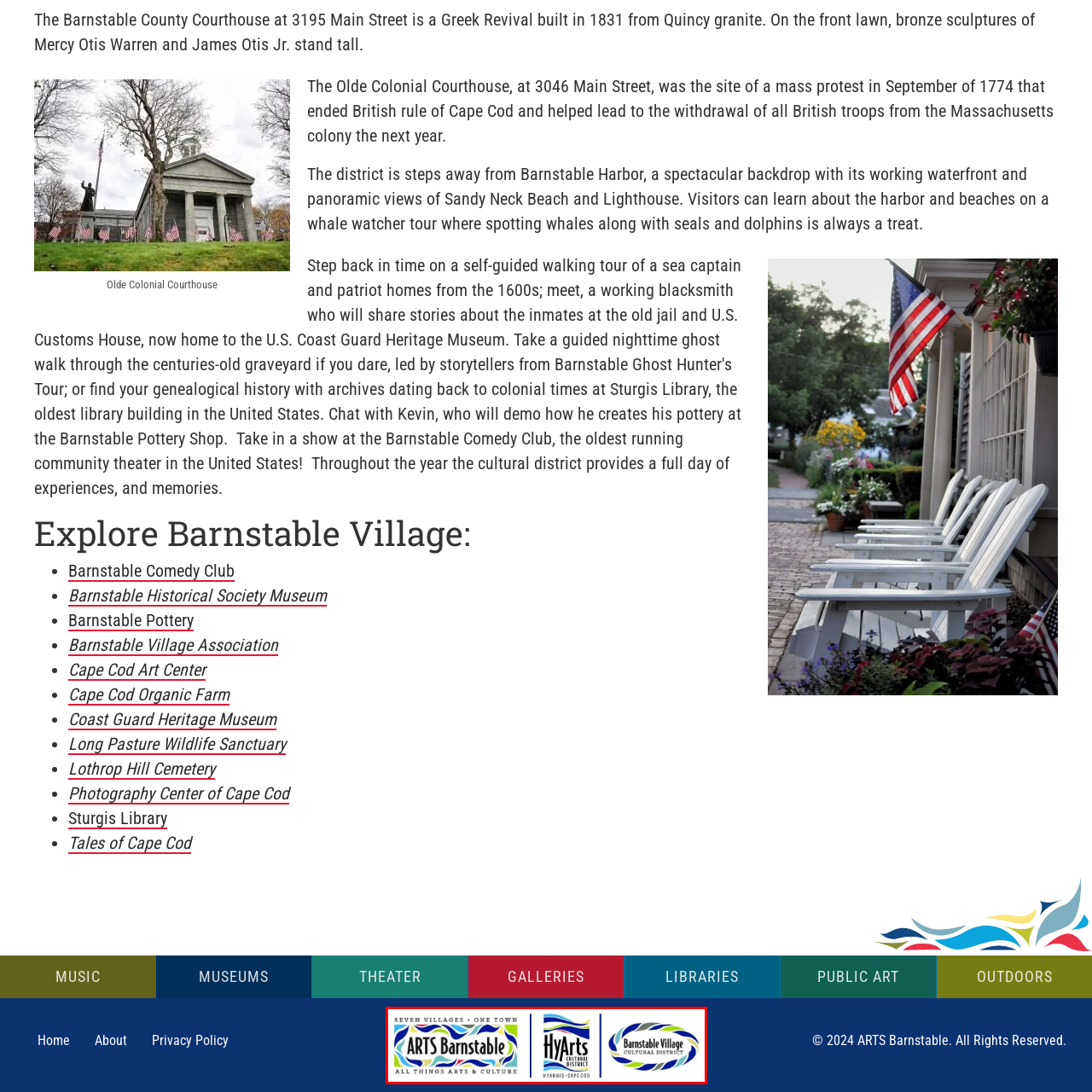Describe extensively the image content marked by the red bounding box.

The image features the logos of ARTS Barnstable, HyArts Cultural District, and Barnstable Village Cultural District, designed to represent the vibrant arts and cultural scene of Barnstable. The left logo showcases "ARTS Barnstable" prominently, with the tagline "All Things Arts & Culture," symbolizing a community that celebrates its artistic heritage. The central logo displays "HyArts" alongside a decorative wave pattern, highlighting the area's creative initiatives. The right logo, "Barnstable Village Cultural District," is encased in an oval shape, further emphasizing the community's commitment to fostering cultural vibrancy. Together, these logos encapsulate the essence of community engagement in the arts across the seven villages of Barnstable.